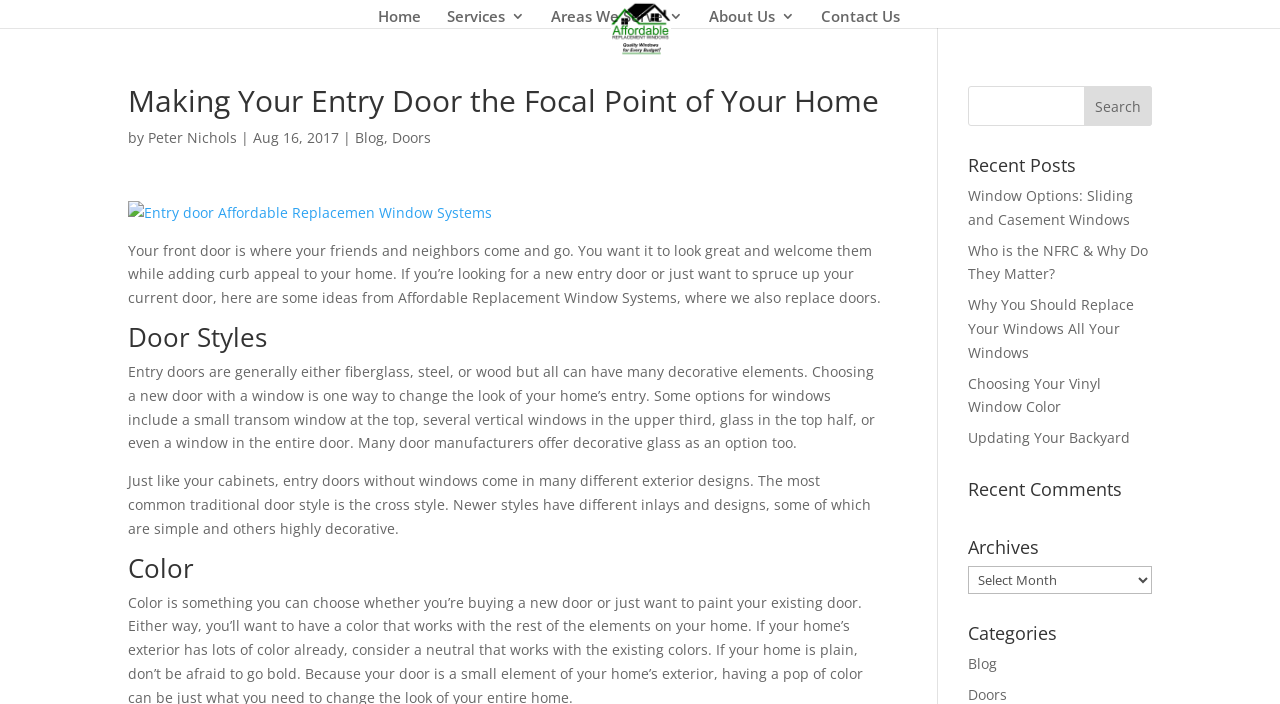Locate the bounding box coordinates of the clickable region to complete the following instruction: "Read the 'Door Styles' section."

[0.1, 0.46, 0.689, 0.511]